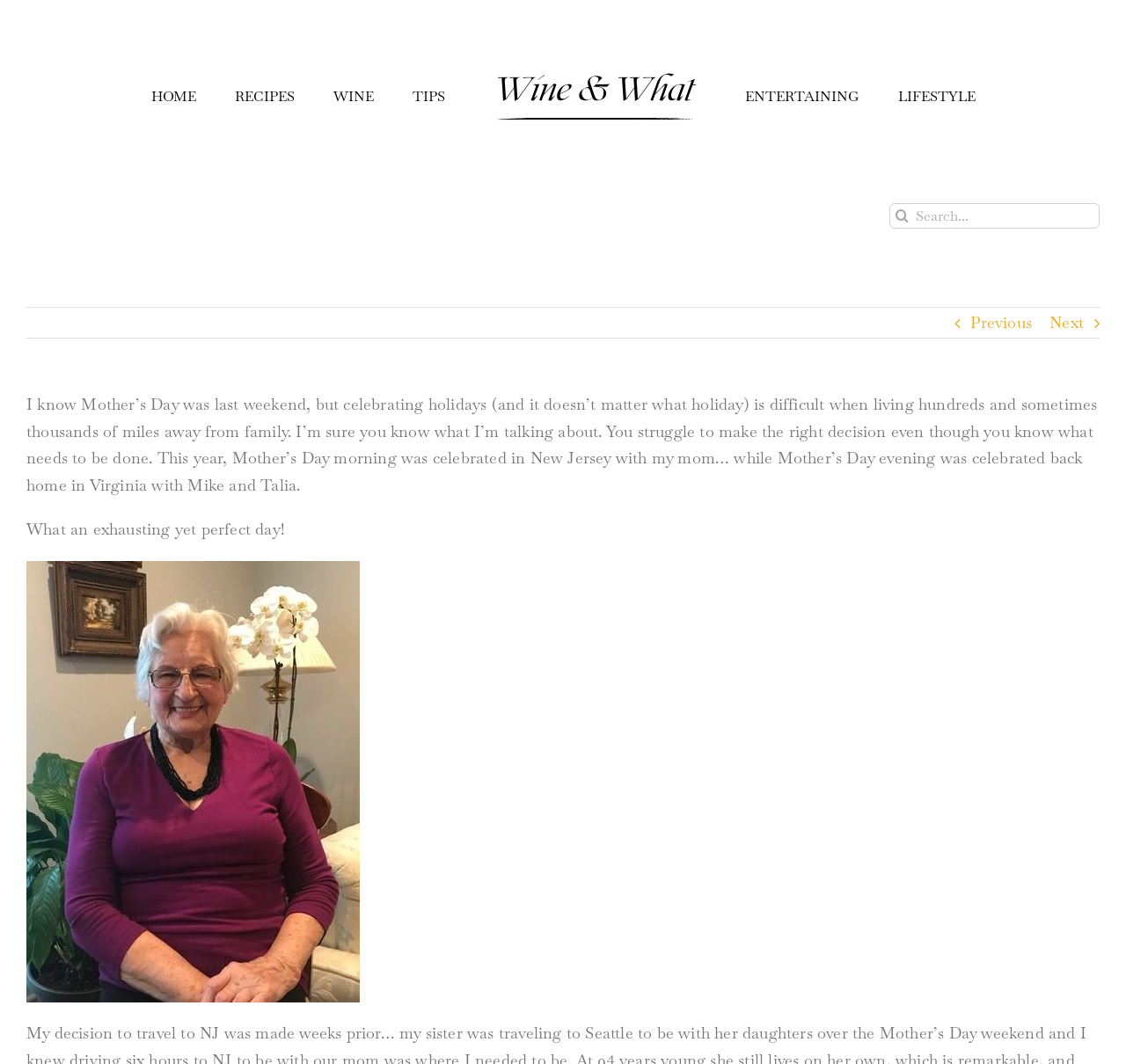Locate the bounding box coordinates of the item that should be clicked to fulfill the instruction: "click on the HOME link".

[0.117, 0.056, 0.191, 0.125]